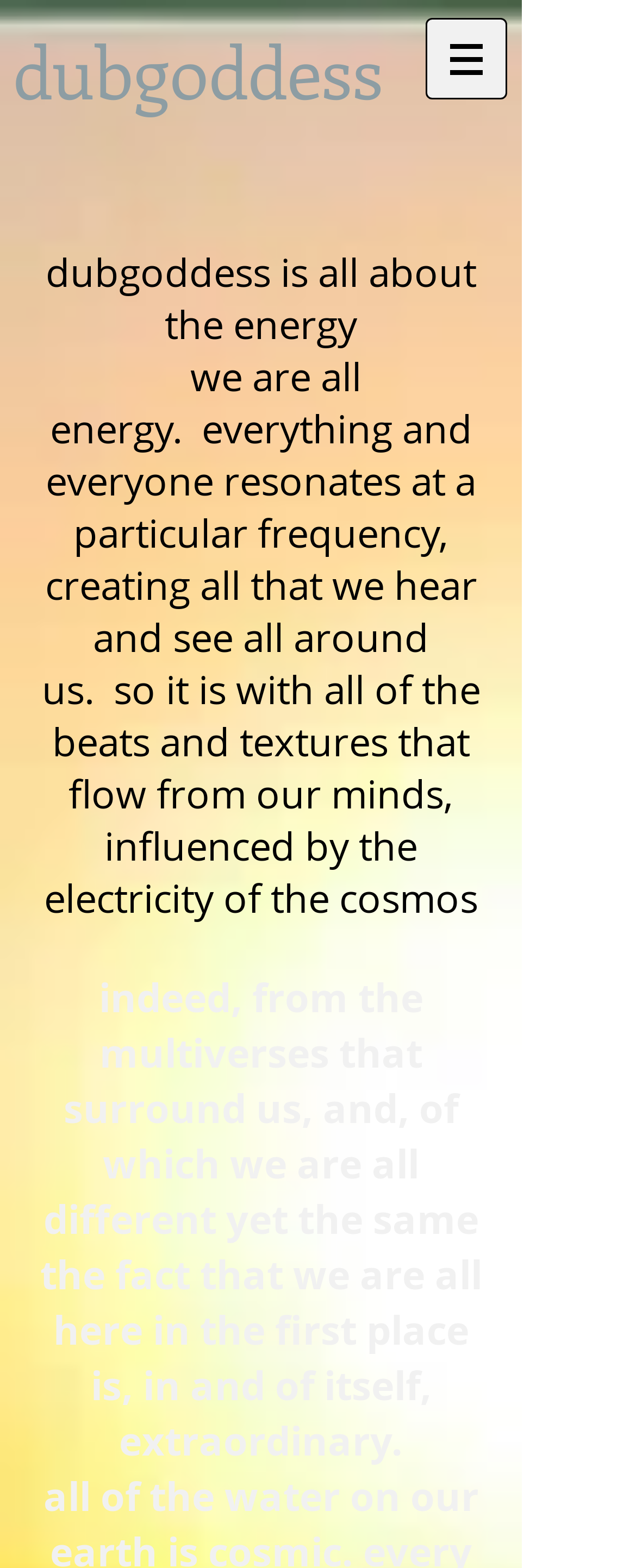Create an elaborate caption that covers all aspects of the webpage.

The webpage is about the philosophy of "dubgoddess", with a prominent heading displaying the title "dubgoddess" at the top left corner of the page. Below the title, there is a smaller heading with a non-breaking space character. 

On the top right corner, there is a navigation menu labeled "Site" with a button that has a popup menu, indicated by an image of an arrow. 

The main content of the page is divided into four paragraphs of text. The first paragraph, located below the navigation menu, introduces the concept of "dubgoddess" as being about energy. The second paragraph, positioned below the first one, explains that everything and everyone resonates at a particular frequency, creating the world around us. 

The third paragraph, situated below the second one, continues the idea by mentioning the influence of the multiverses on our minds. The fourth and final paragraph, located at the bottom of the page, concludes by stating that the mere existence of our being is extraordinary.